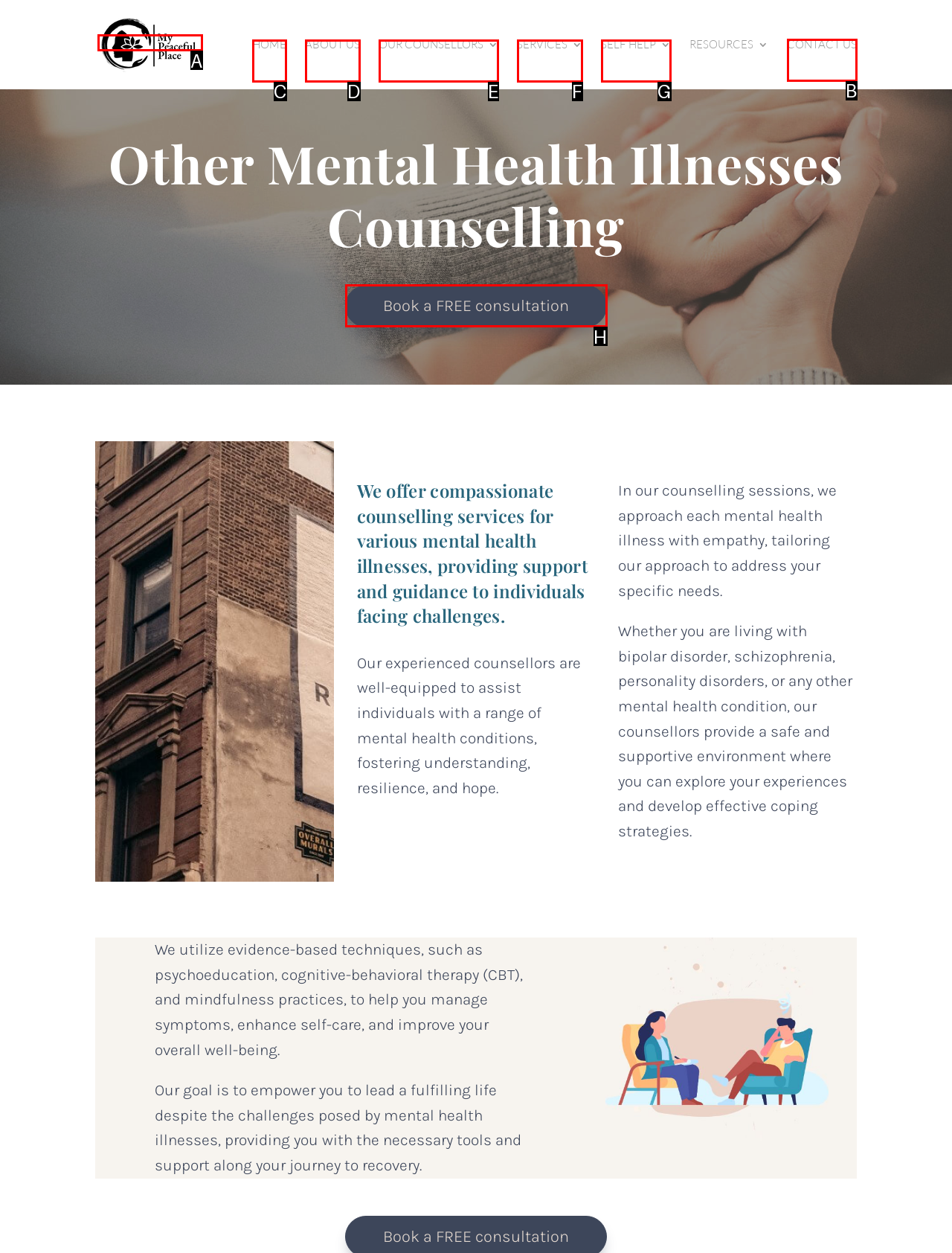Please identify the correct UI element to click for the task: Contact US Respond with the letter of the appropriate option.

B